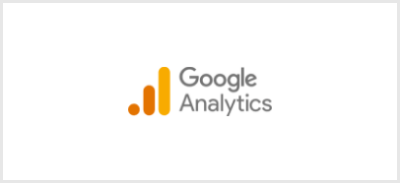What is the purpose of Google Analytics?
Using the image as a reference, answer the question with a short word or phrase.

Track website traffic